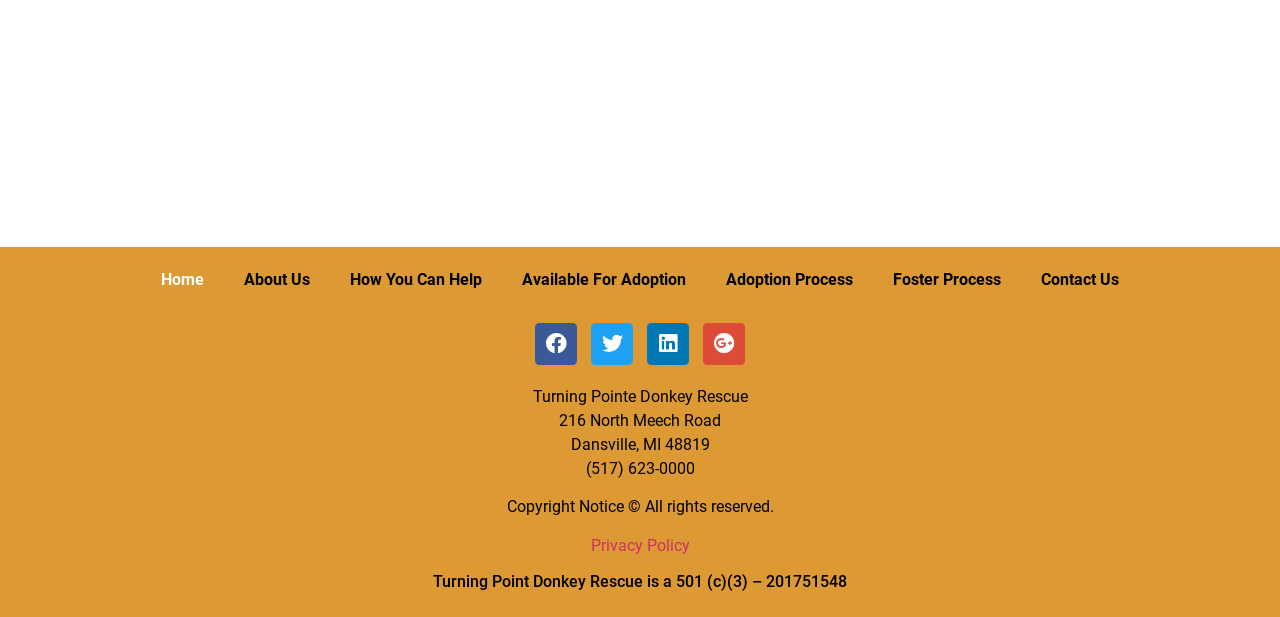Extract the bounding box coordinates for the described element: "Google-plus". The coordinates should be represented as four float numbers between 0 and 1: [left, top, right, bottom].

[0.549, 0.523, 0.582, 0.592]